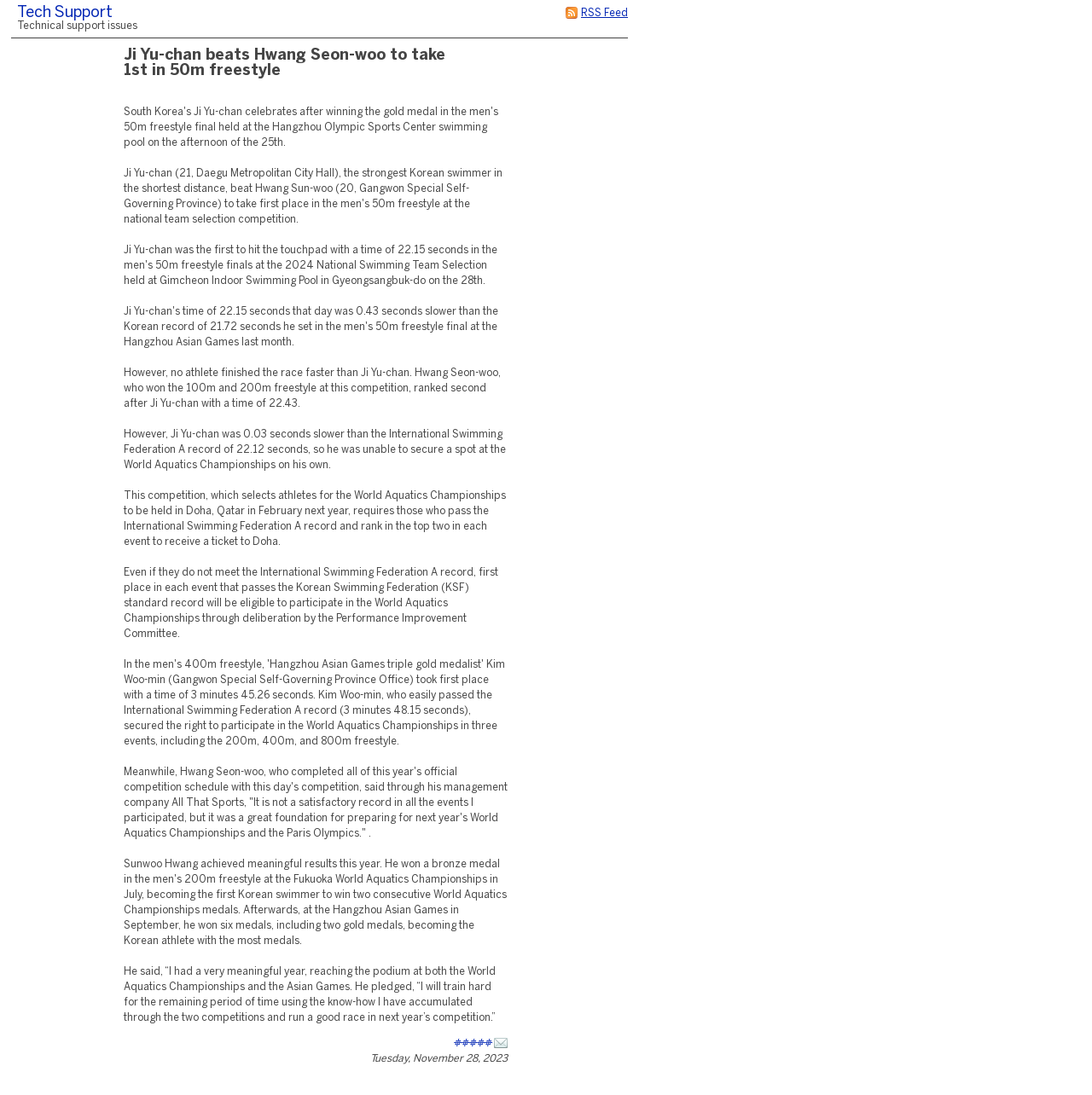Please study the image and answer the question comprehensively:
What is the name of the winner in the 50m freestyle?

The answer can be found in the heading element 'Ji Yu-chan beats Hwang Seon-woo to take 1st in 50m freestyle' which indicates that Ji Yu-chan is the winner in the 50m freestyle event.